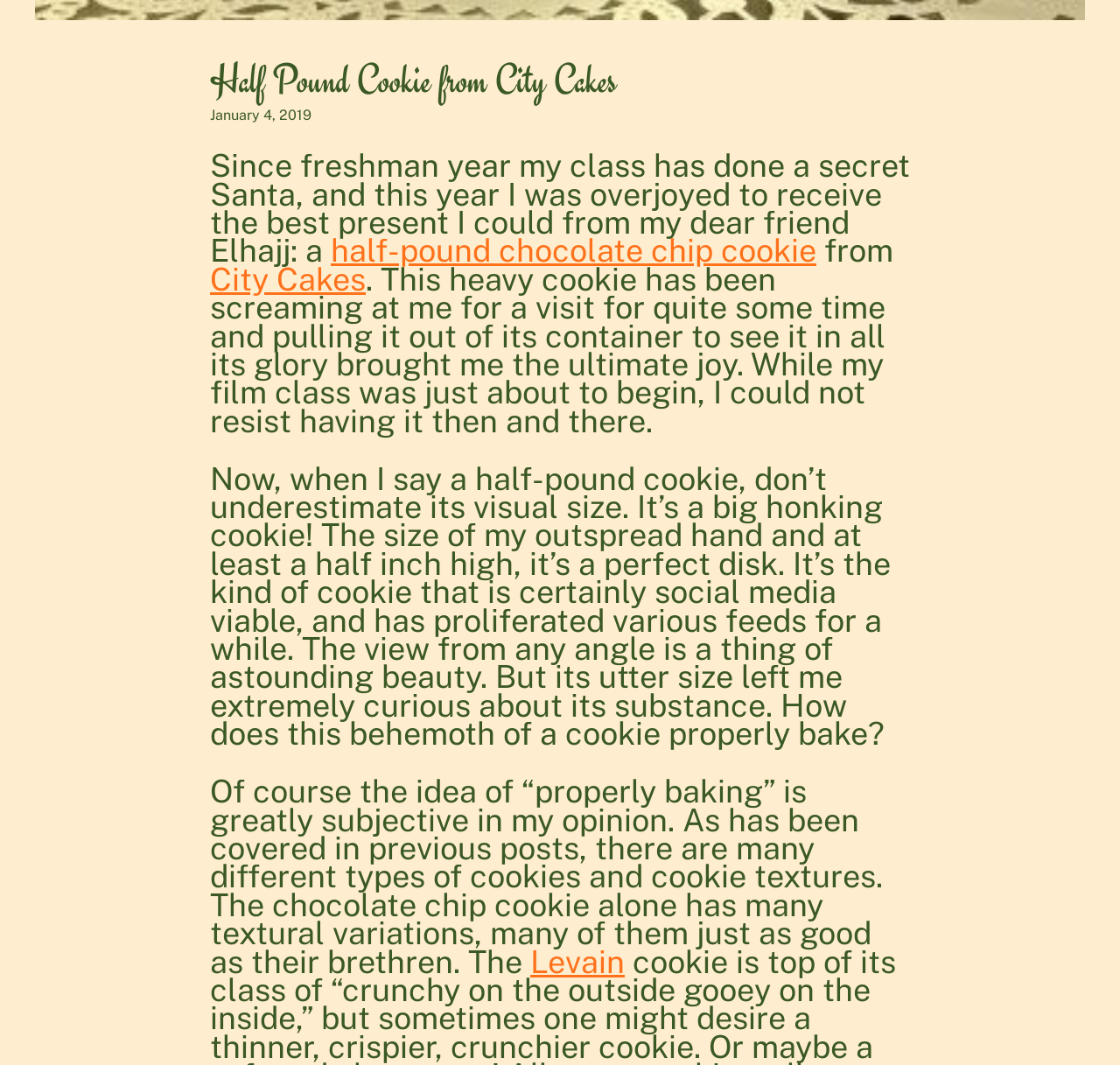What is the name of the bakery mentioned in the post?
Refer to the screenshot and answer in one word or phrase.

City Cakes